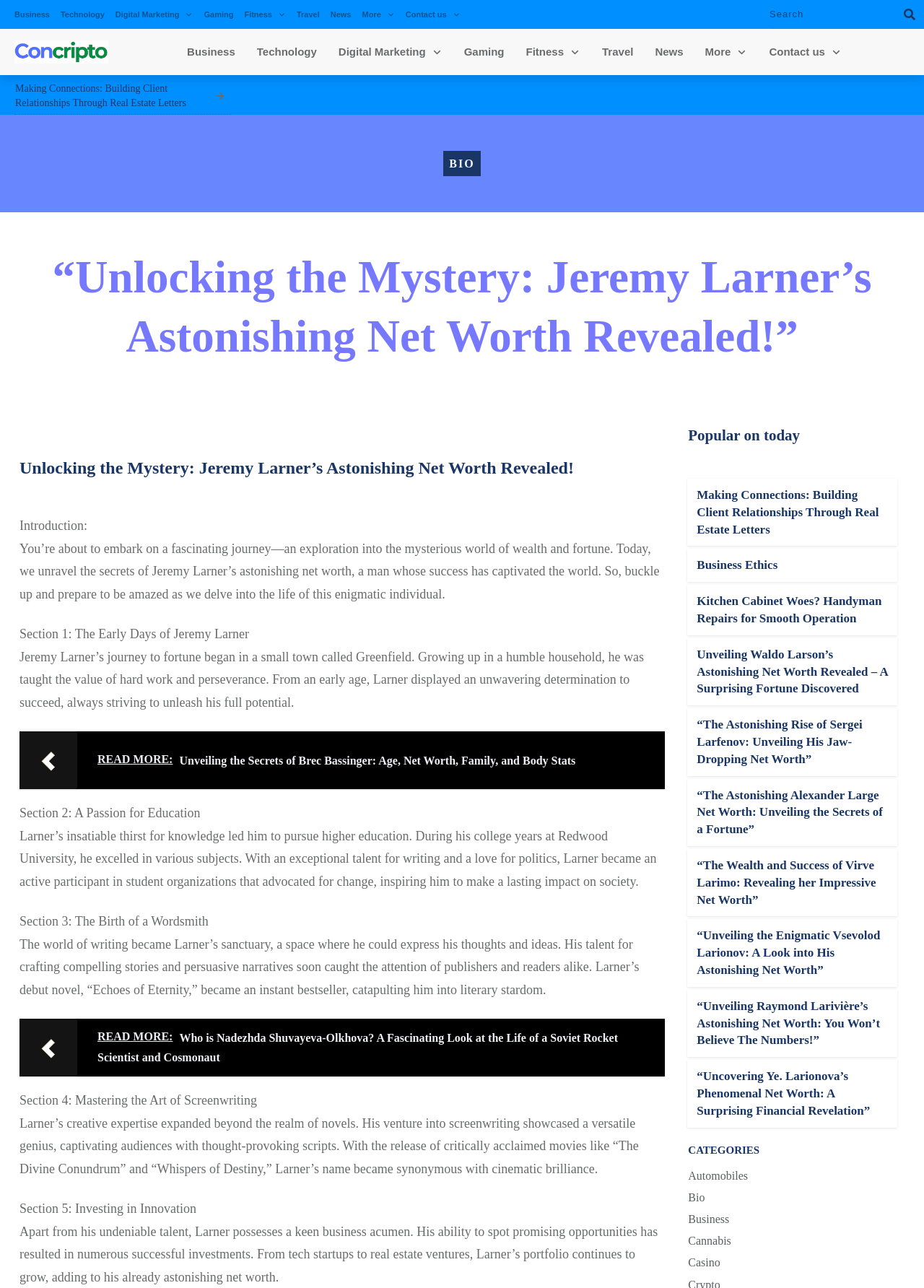What is the name of the person whose net worth is being revealed?
Based on the screenshot, provide your answer in one word or phrase.

Jeremy Larner